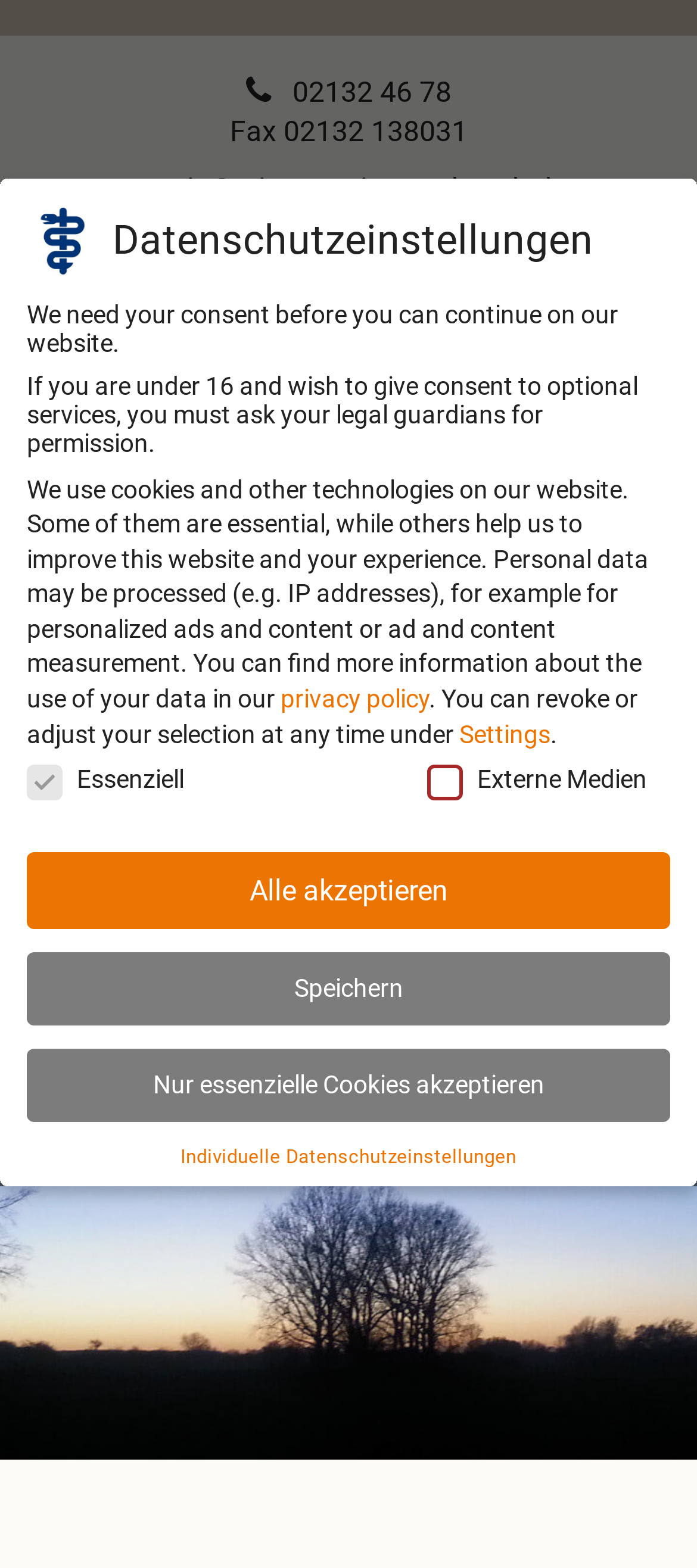Please reply to the following question with a single word or a short phrase:
What is the purpose of the 'Datenschutzeinstellungen' section?

To manage cookie settings